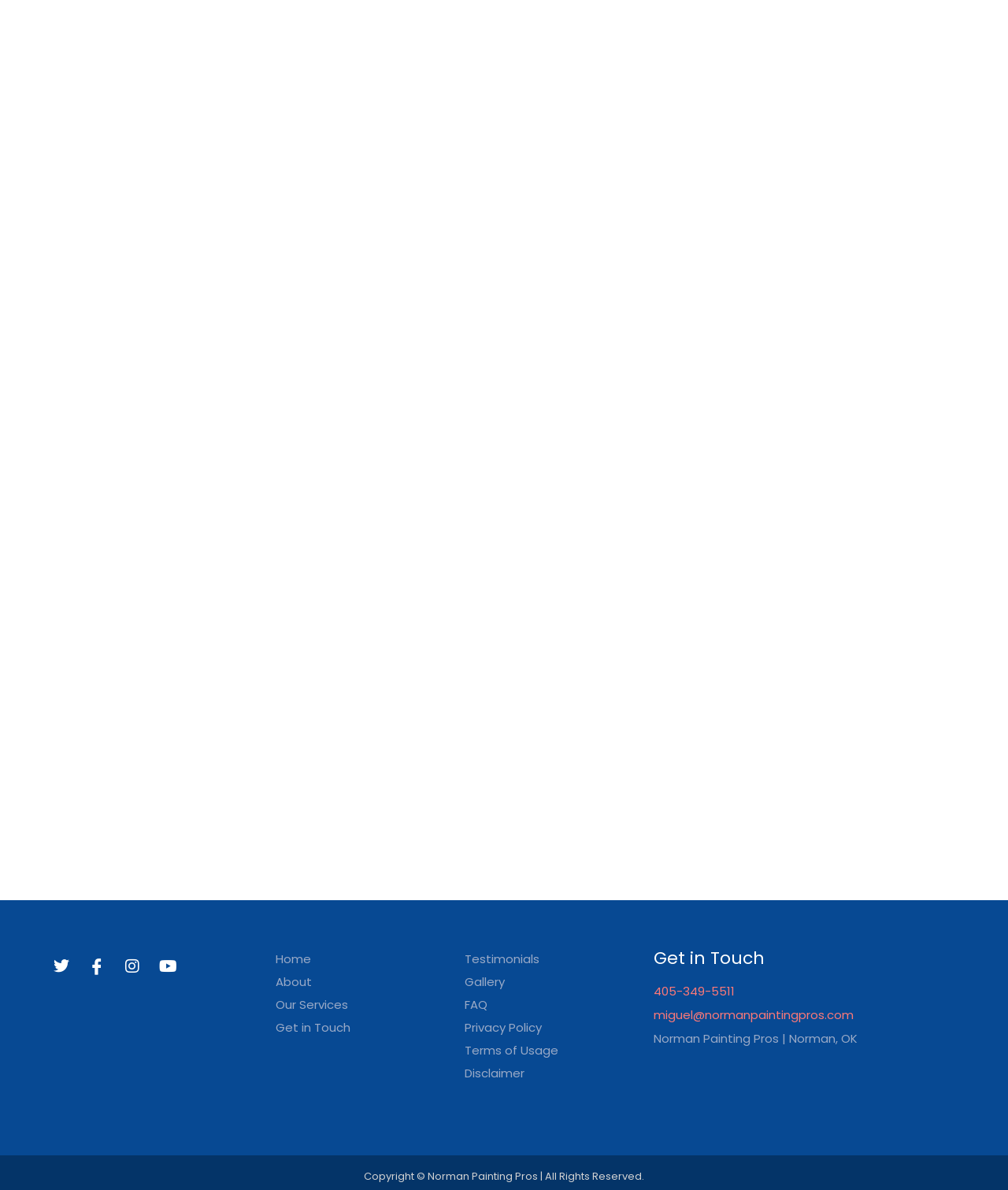Locate the bounding box coordinates of the element that needs to be clicked to carry out the instruction: "View Gallery". The coordinates should be given as four float numbers ranging from 0 to 1, i.e., [left, top, right, bottom].

[0.461, 0.815, 0.633, 0.834]